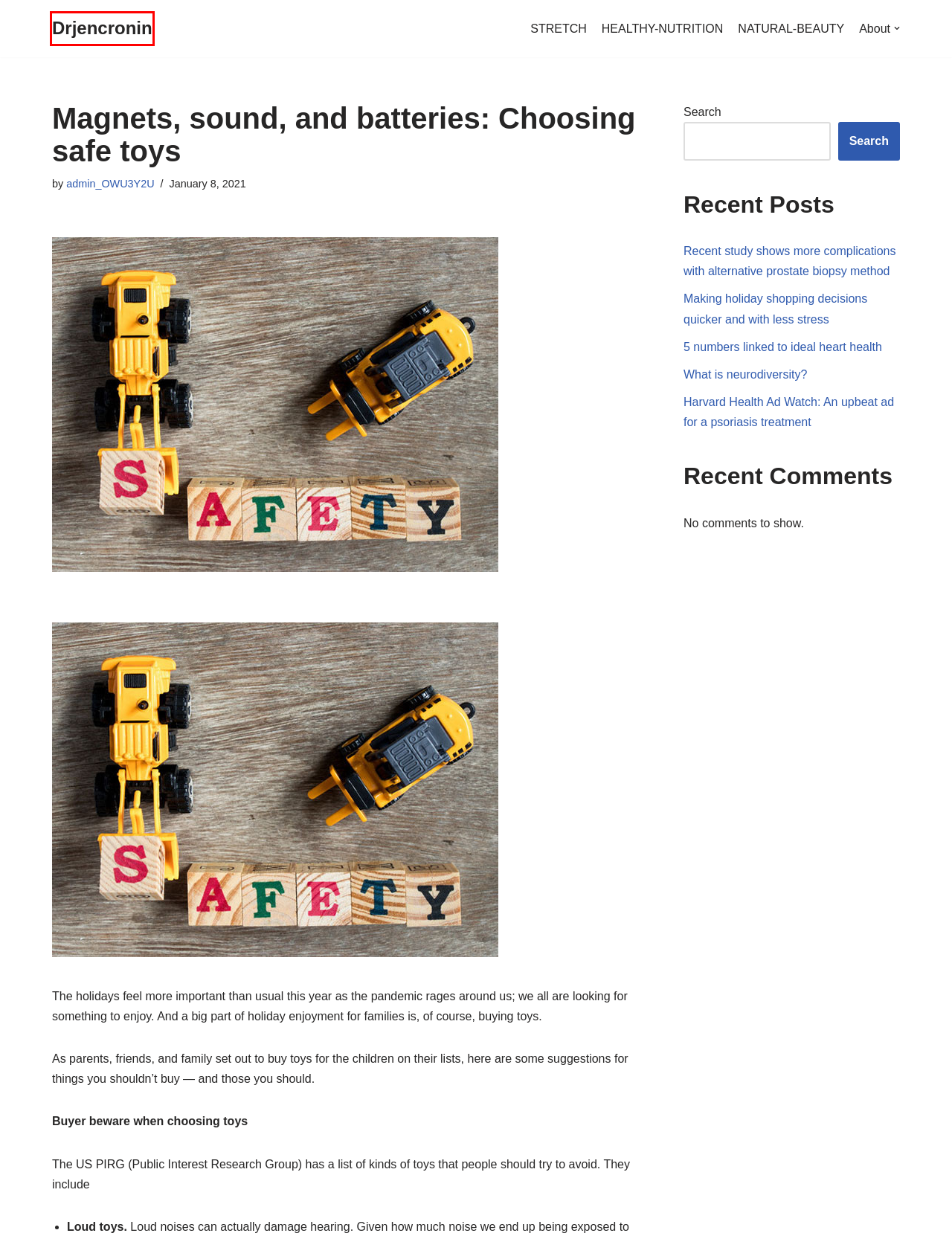Look at the screenshot of a webpage where a red bounding box surrounds a UI element. Your task is to select the best-matching webpage description for the new webpage after you click the element within the bounding box. The available options are:
A. 5 numbers linked to ideal heart health – Drjencronin
B. Drjencronin
C. HEALTHY-NUTRITION – Drjencronin
D. Blog Tool, Publishing Platform, and CMS – WordPress.org
E. admin_OWU3Y2U – Drjencronin
F. What is neurodiversity? – Drjencronin
G. STRETCH – Drjencronin
H. Recent study shows more complications with alternative prostate biopsy method – Drjencronin

B